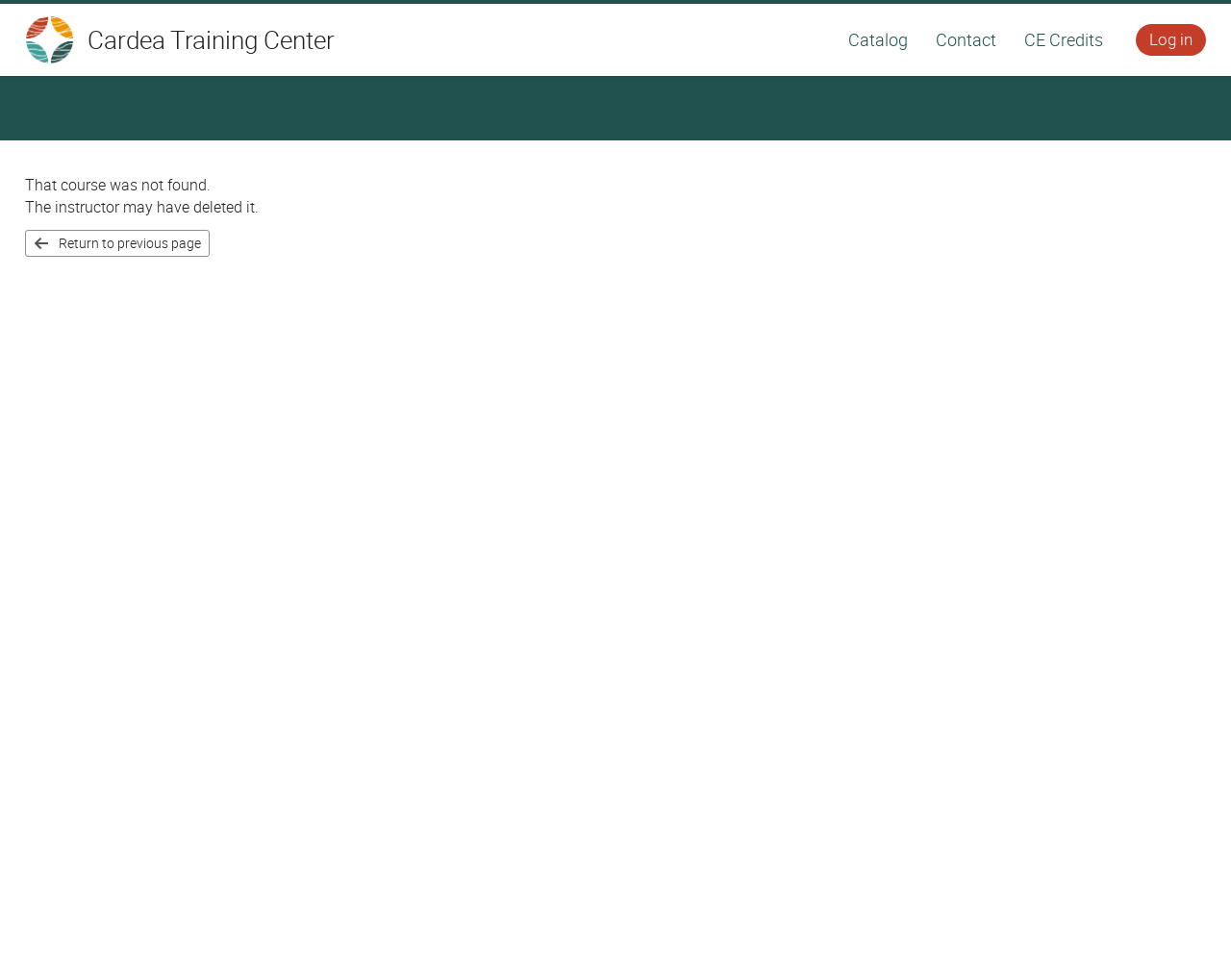Respond concisely with one word or phrase to the following query:
What type of links are available on the top of the page?

Navigation links